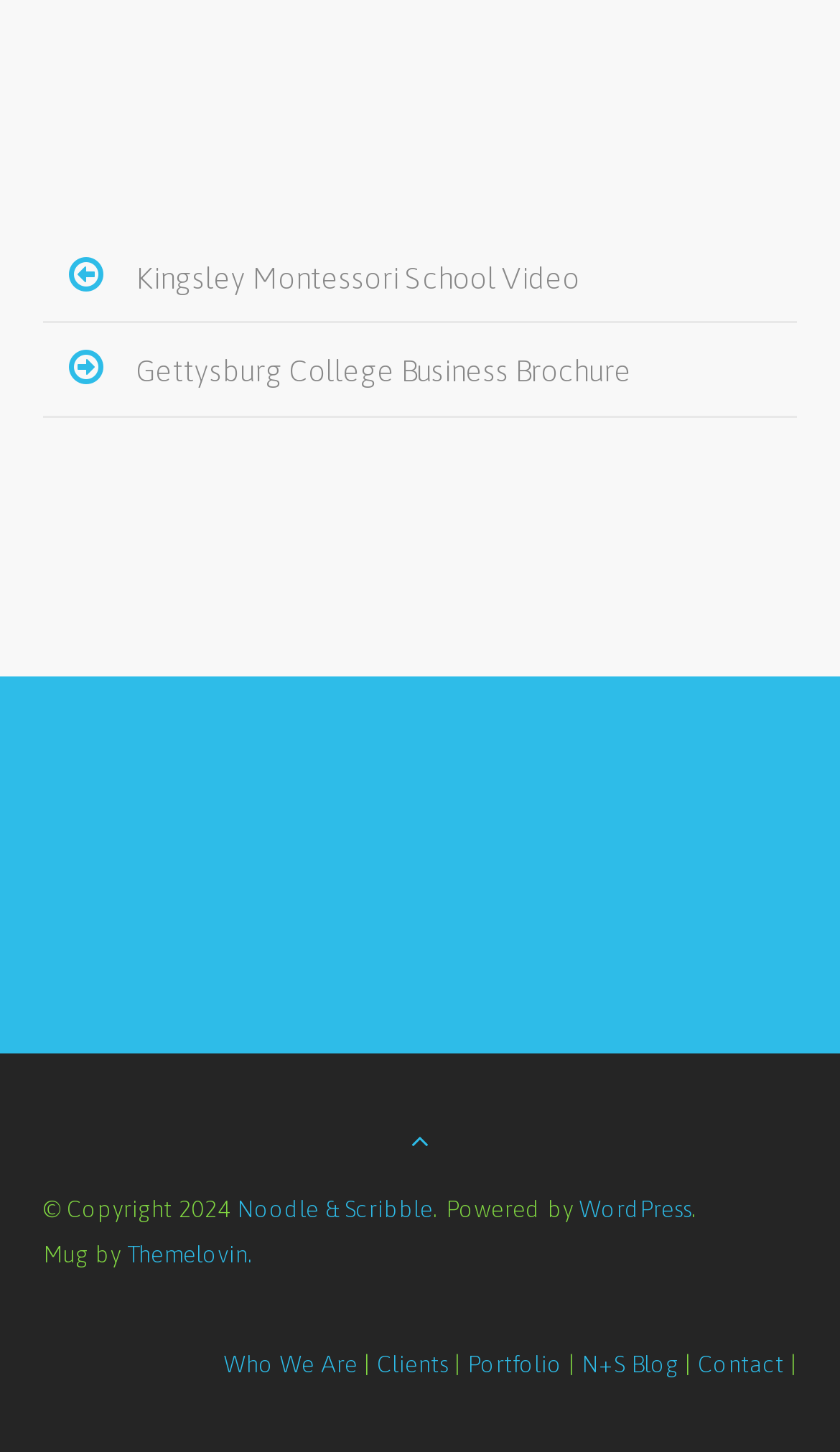Determine the bounding box coordinates for the UI element with the following description: "WordPress". The coordinates should be four float numbers between 0 and 1, represented as [left, top, right, bottom].

[0.69, 0.823, 0.823, 0.841]